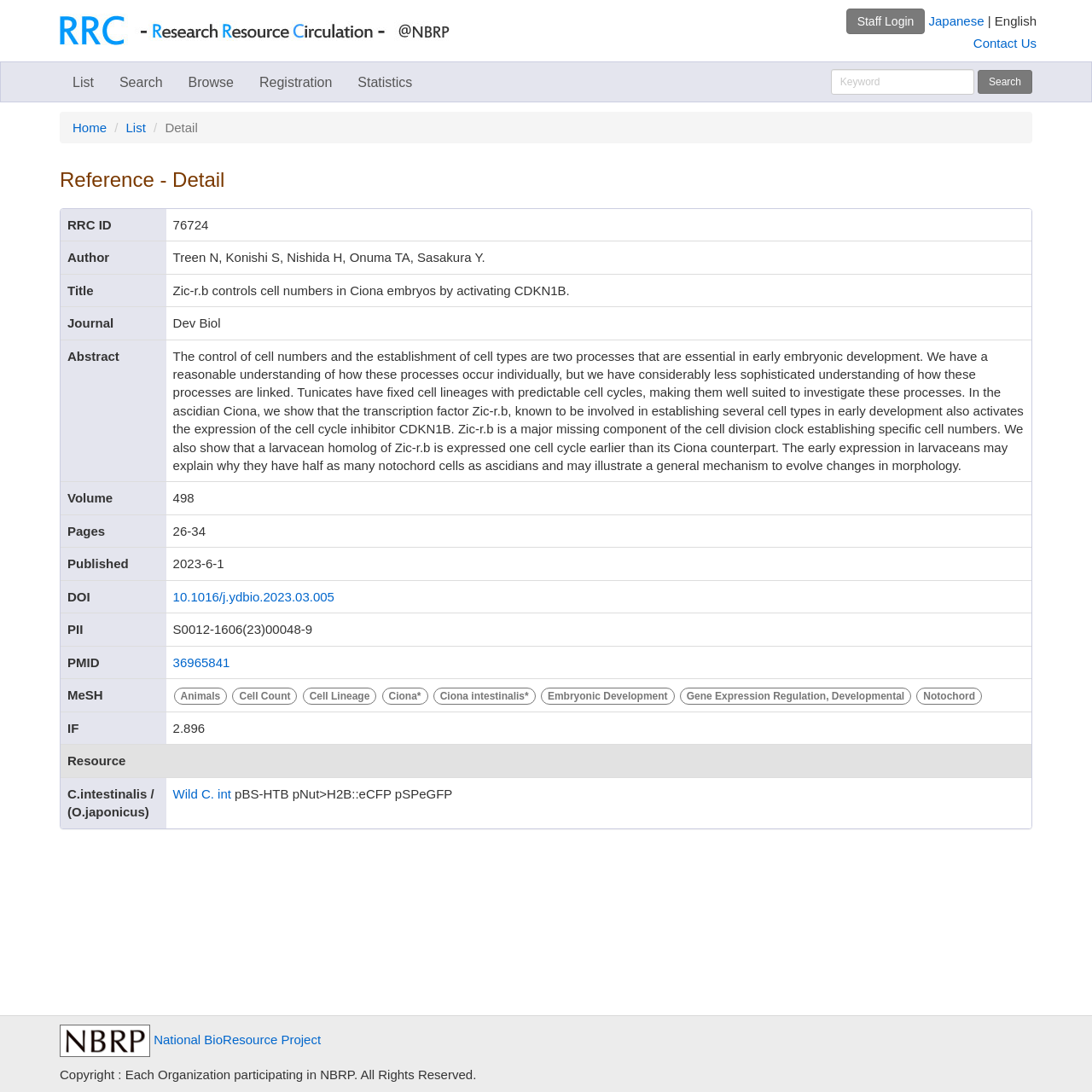Please locate the bounding box coordinates for the element that should be clicked to achieve the following instruction: "Login as staff". Ensure the coordinates are given as four float numbers between 0 and 1, i.e., [left, top, right, bottom].

[0.775, 0.008, 0.847, 0.031]